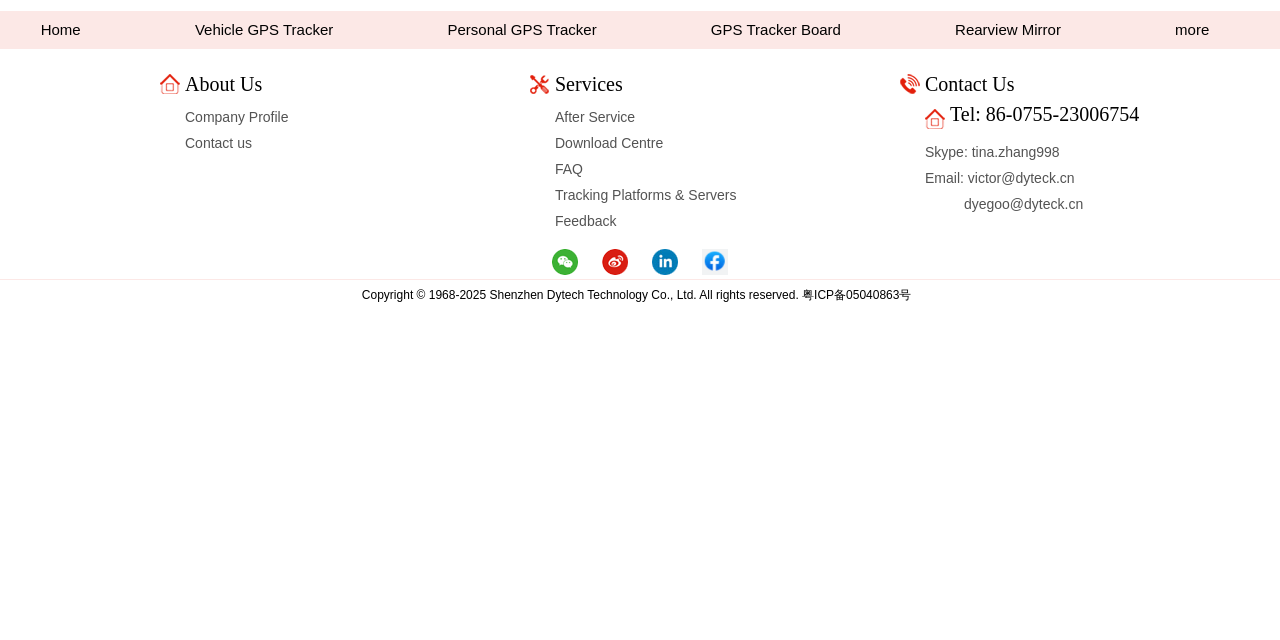Based on the element description: "Company Profile", identify the bounding box coordinates for this UI element. The coordinates must be four float numbers between 0 and 1, listed as [left, top, right, bottom].

[0.125, 0.162, 0.32, 0.203]